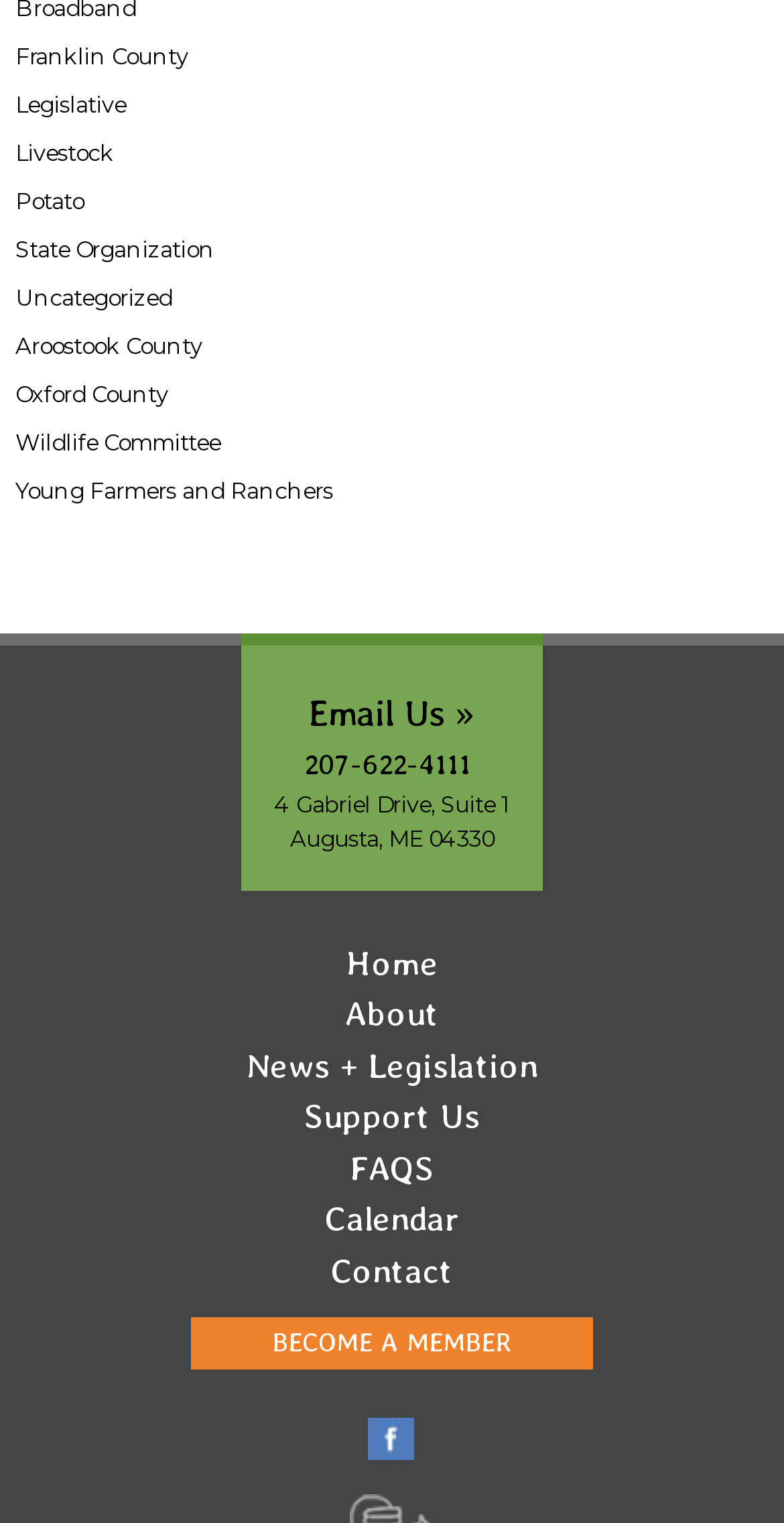Please identify the bounding box coordinates of the element's region that should be clicked to execute the following instruction: "Contact us via email". The bounding box coordinates must be four float numbers between 0 and 1, i.e., [left, top, right, bottom].

[0.394, 0.454, 0.606, 0.482]